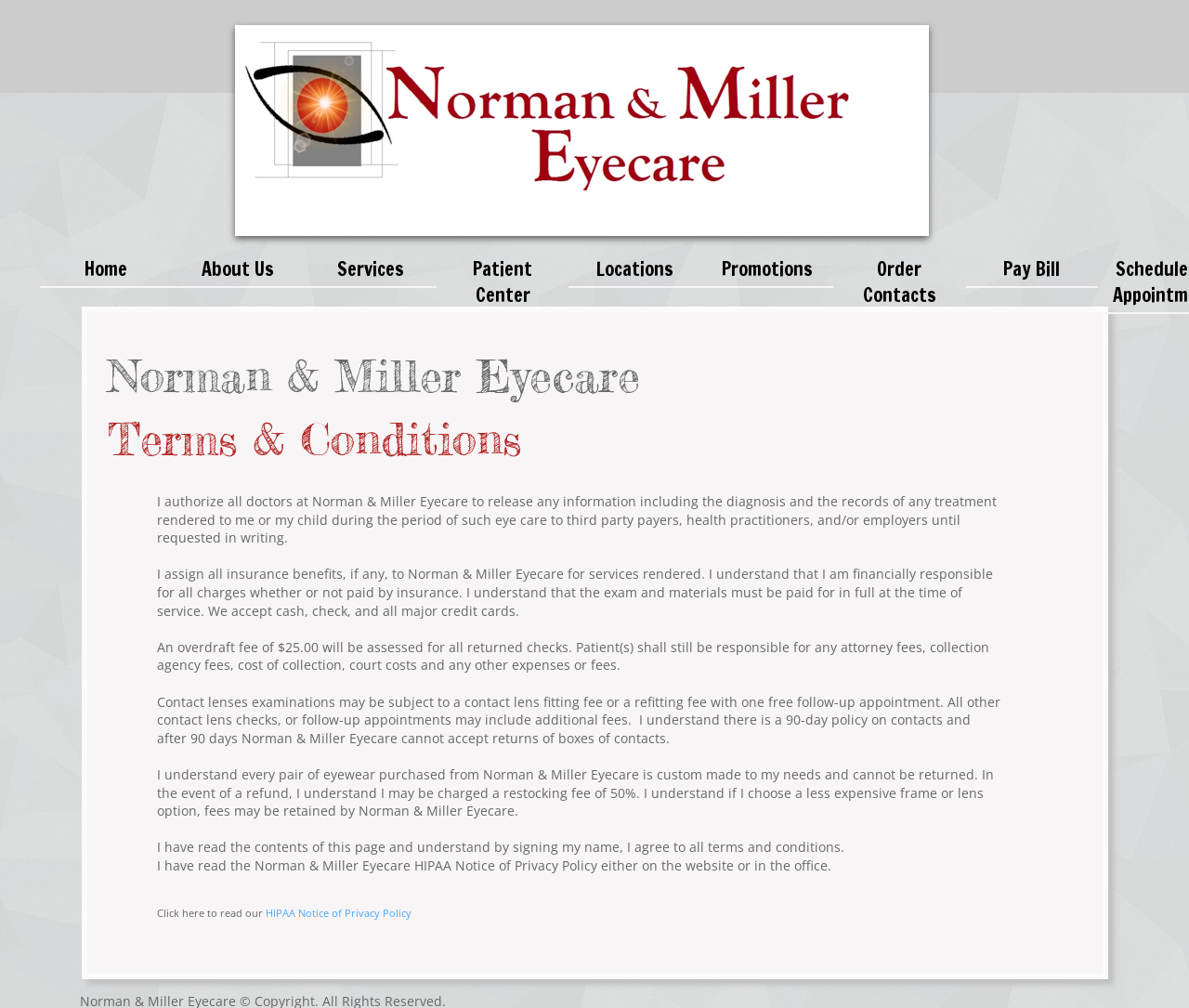Can you find the bounding box coordinates for the element to click on to achieve the instruction: "Click HIPAA Notice of Privacy Policy"?

[0.223, 0.899, 0.346, 0.912]